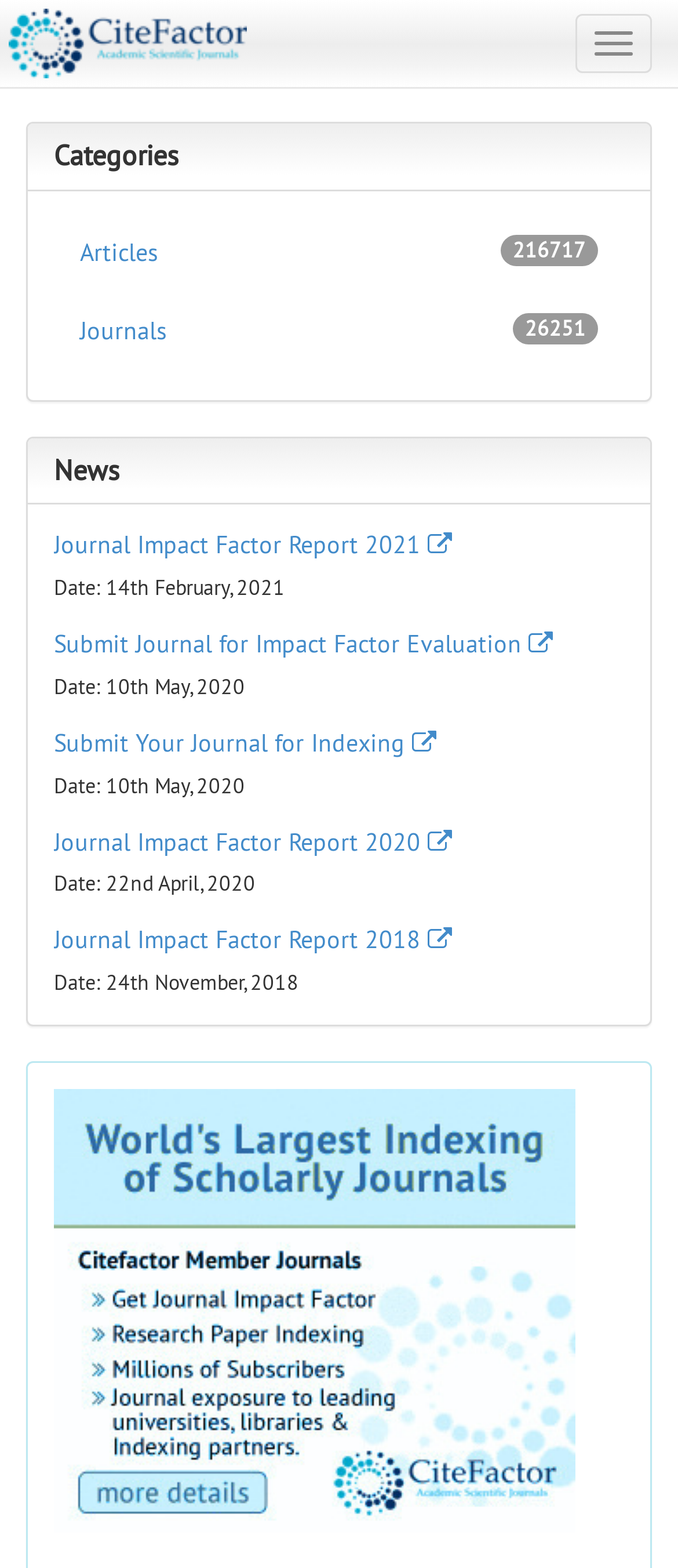Please identify the bounding box coordinates of the element's region that I should click in order to complete the following instruction: "Toggle navigation". The bounding box coordinates consist of four float numbers between 0 and 1, i.e., [left, top, right, bottom].

[0.849, 0.009, 0.962, 0.047]